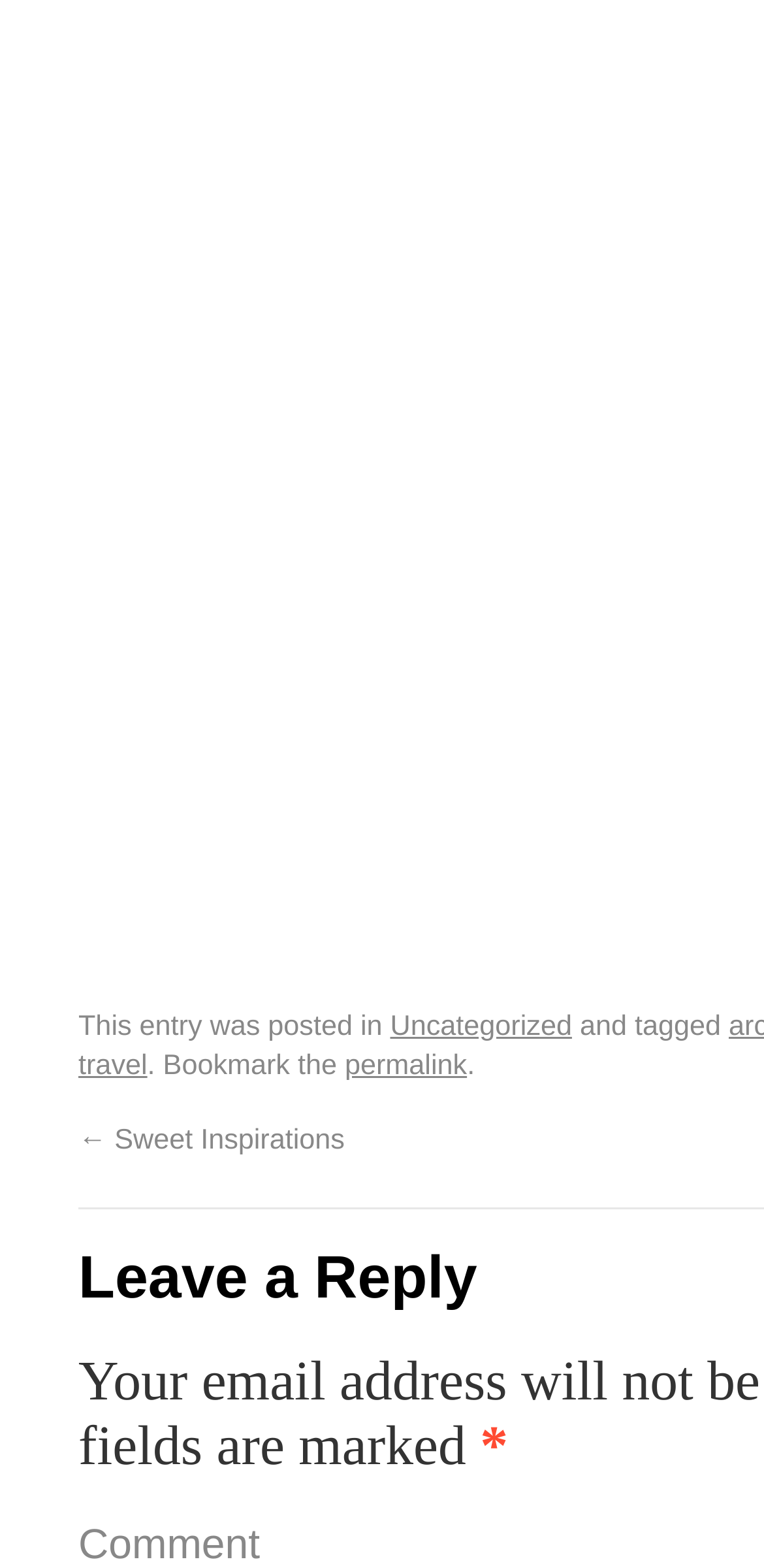What is the previous post title?
Give a thorough and detailed response to the question.

I determined the previous post title by looking at the link '← Sweet Inspirations', which suggests that 'Sweet Inspirations' is the title of the previous post.